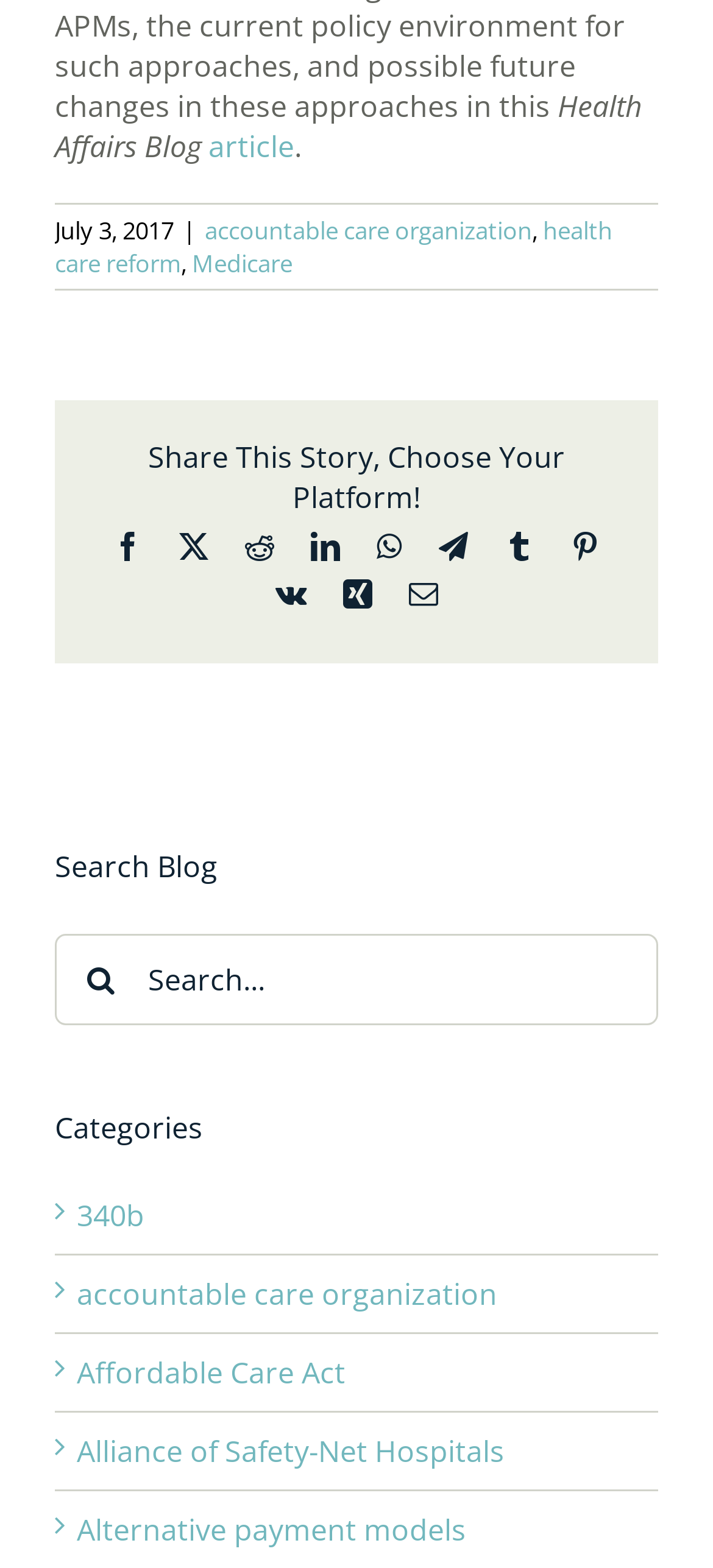What is the name of the blog?
Please elaborate on the answer to the question with detailed information.

The name of the blog can be found at the top of the webpage, which is 'Health Affairs Blog'.